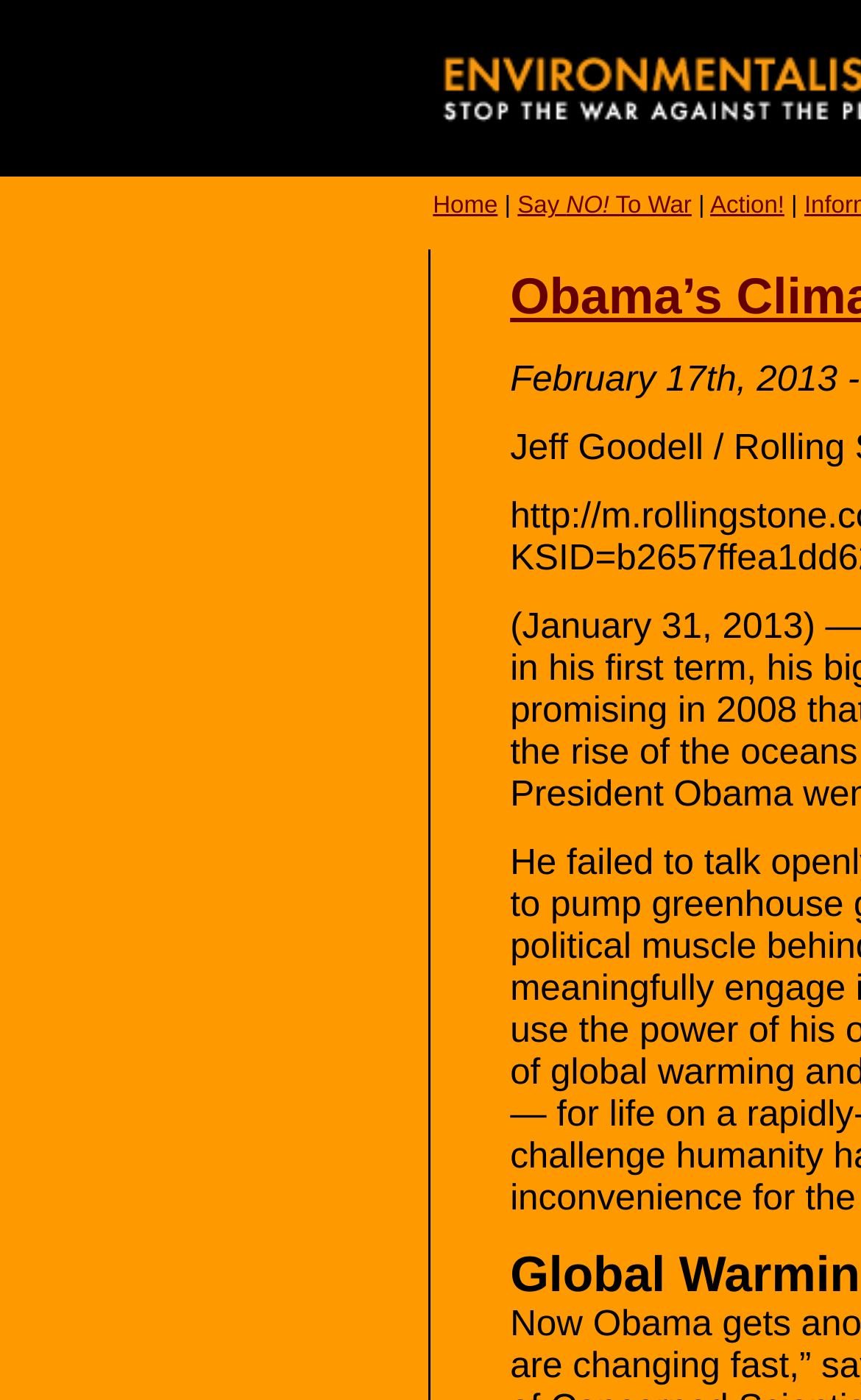What is the purpose of the '|' character?
Offer a detailed and full explanation in response to the question.

I observed that the '|' character is used as a separator between the 'Say NO! To War' link and the 'Action!' link, indicating that it is used to separate the navigation links.